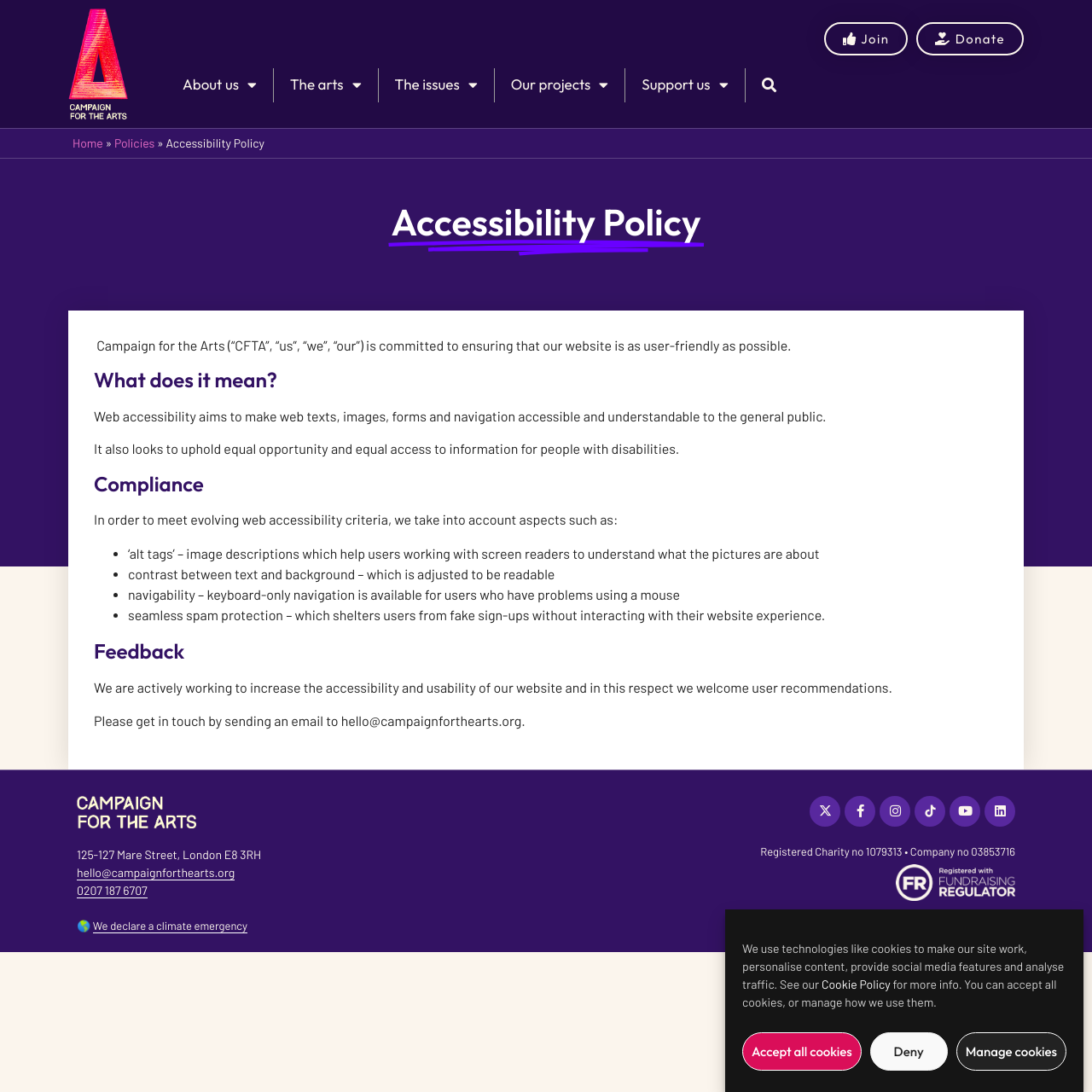Give a full account of the webpage's elements and their arrangement.

The webpage is about the accessibility policy of Campaign for the Arts. At the top, there is a dialog box about cookies, which includes a description of how the website uses cookies, a link to the Cookie Policy, and three buttons to accept, deny, or manage cookies.

Below the dialog box, there are several links at the top of the page, including "Join", "Donate", and a menu with options like "About us", "The arts", "The issues", "Our projects", and "Support us". There is also a navigation bar with breadcrumbs, showing the current page as "Accessibility Policy" under "Policies".

The main content of the page starts with a heading "Accessibility Policy" and an image. The text explains that Campaign for the Arts is committed to ensuring that their website is user-friendly and accessible to everyone. There are three sections: "What does it mean?", "Compliance", and "Feedback".

In the "What does it mean?" section, the text explains that web accessibility aims to make web content accessible and understandable to the general public, and to uphold equal opportunity and equal access to information for people with disabilities.

The "Compliance" section lists several aspects that the website takes into account to meet evolving web accessibility criteria, including "alt tags" for image descriptions, contrast between text and background, navigability, and seamless spam protection.

The "Feedback" section welcomes user recommendations to increase the accessibility and usability of the website and provides an email address to contact.

At the bottom of the page, there is a footer section with contact information, including an address, email, and phone number. There are also links to social media platforms, such as Twitter, Facebook, Instagram, and YouTube. Additionally, there are links to other pages, including "Jobs", "T&Cs", "Privacy", "Cookies", and "Accessibility".